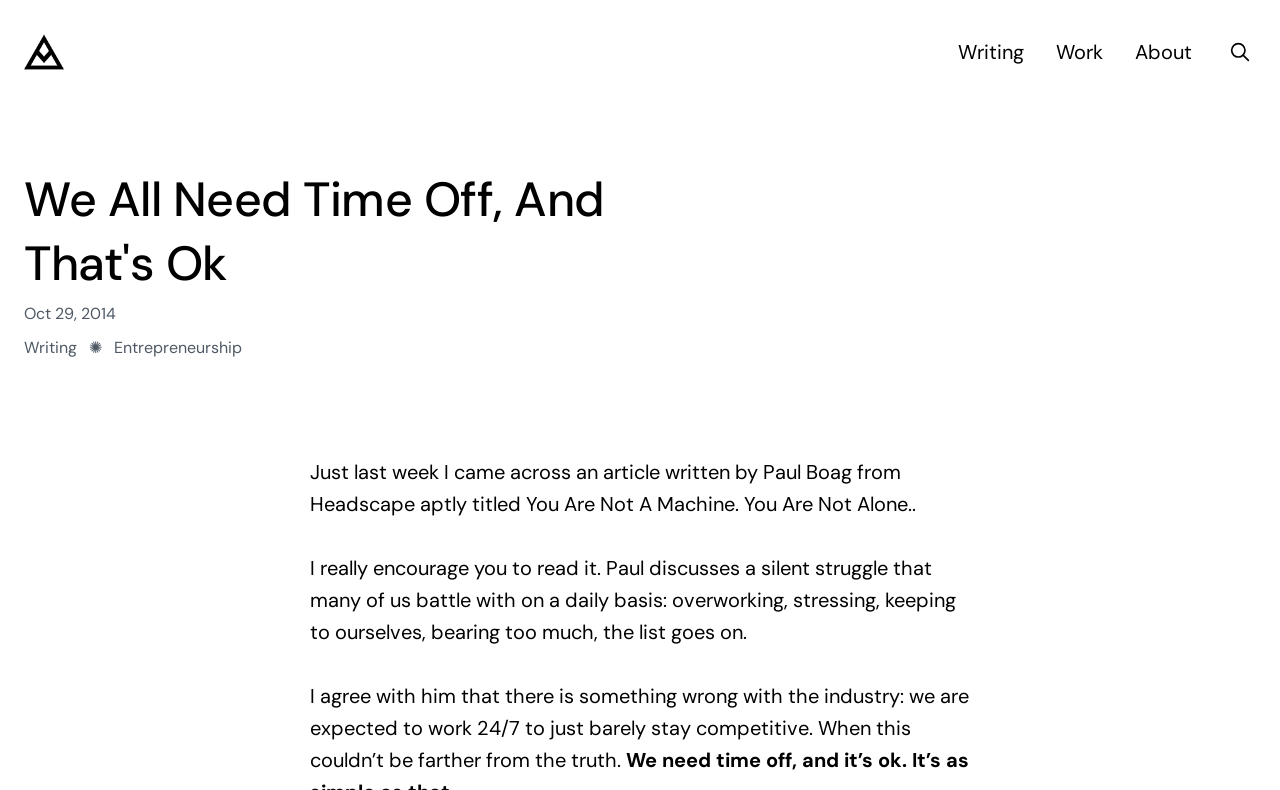What is the article title mentioned in the webpage?
Ensure your answer is thorough and detailed.

The article title is mentioned in the middle of the webpage, where it says 'Just last week I came across an article written by Paul Boag from Headscape aptly titled' followed by the article title.